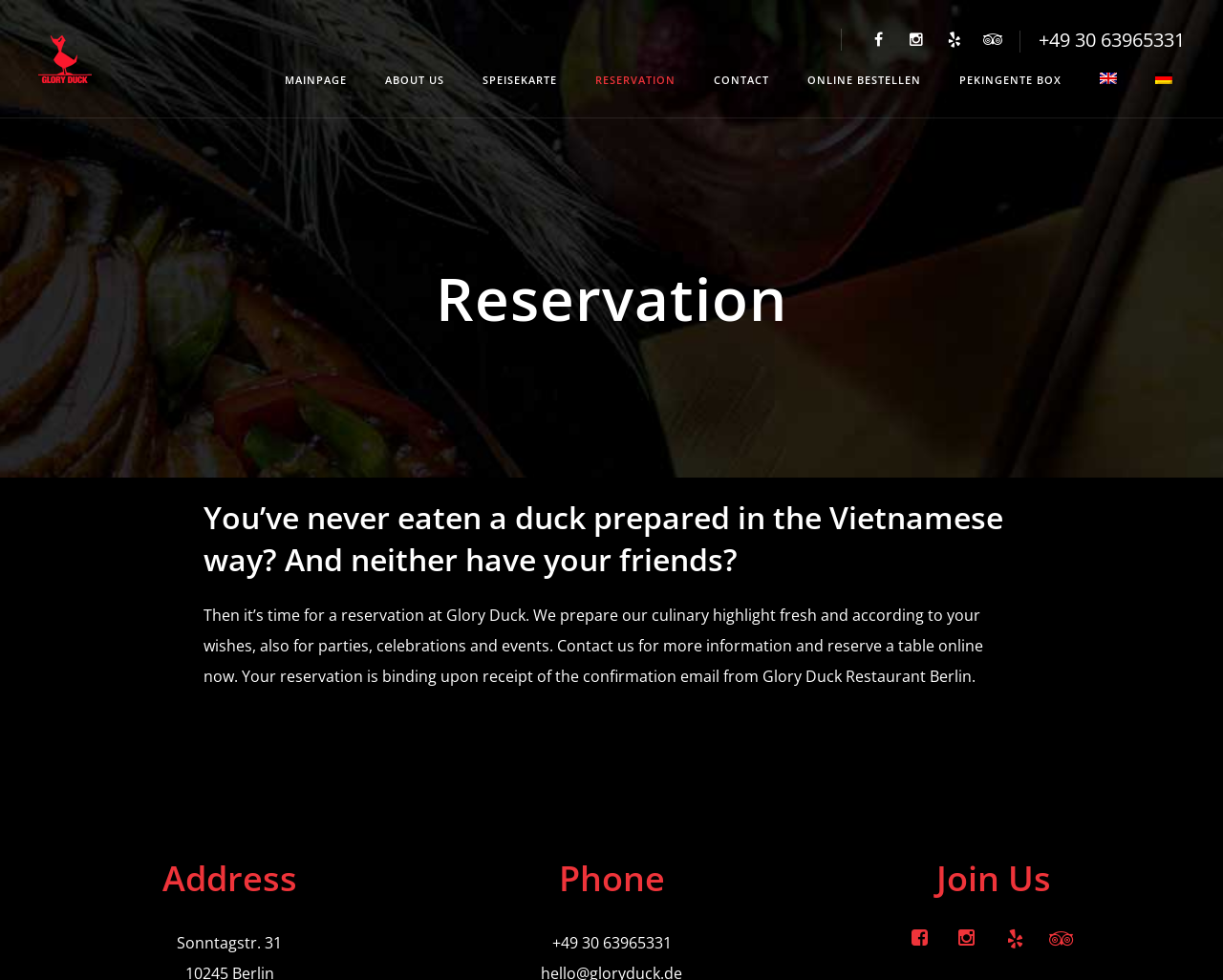Show the bounding box coordinates of the element that should be clicked to complete the task: "Discover Chenequa, WI".

None